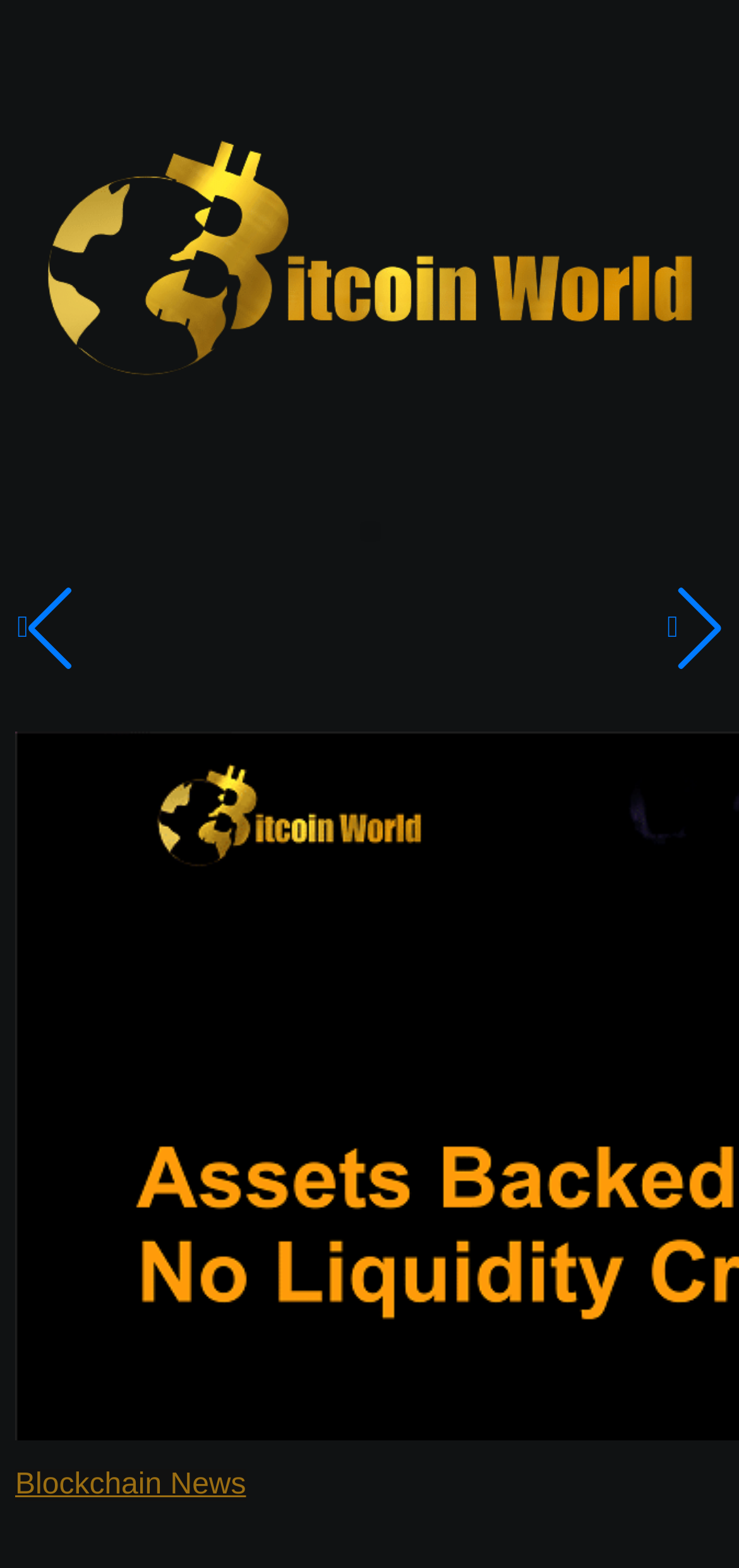Identify and extract the heading text of the webpage.

Binance CEO: Exchange Assets Are Backed One-to-One, No Liquidity Crunch